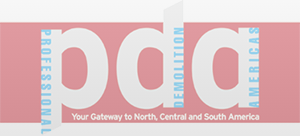What is the mission of PDa Magazine?
Please describe in detail the information shown in the image to answer the question.

The tagline 'Your Gateway to North, Central and South America' conveys the publication's mission to serve as a vital resource for professionals in the region, providing quality content in the field of demolition and construction industries.